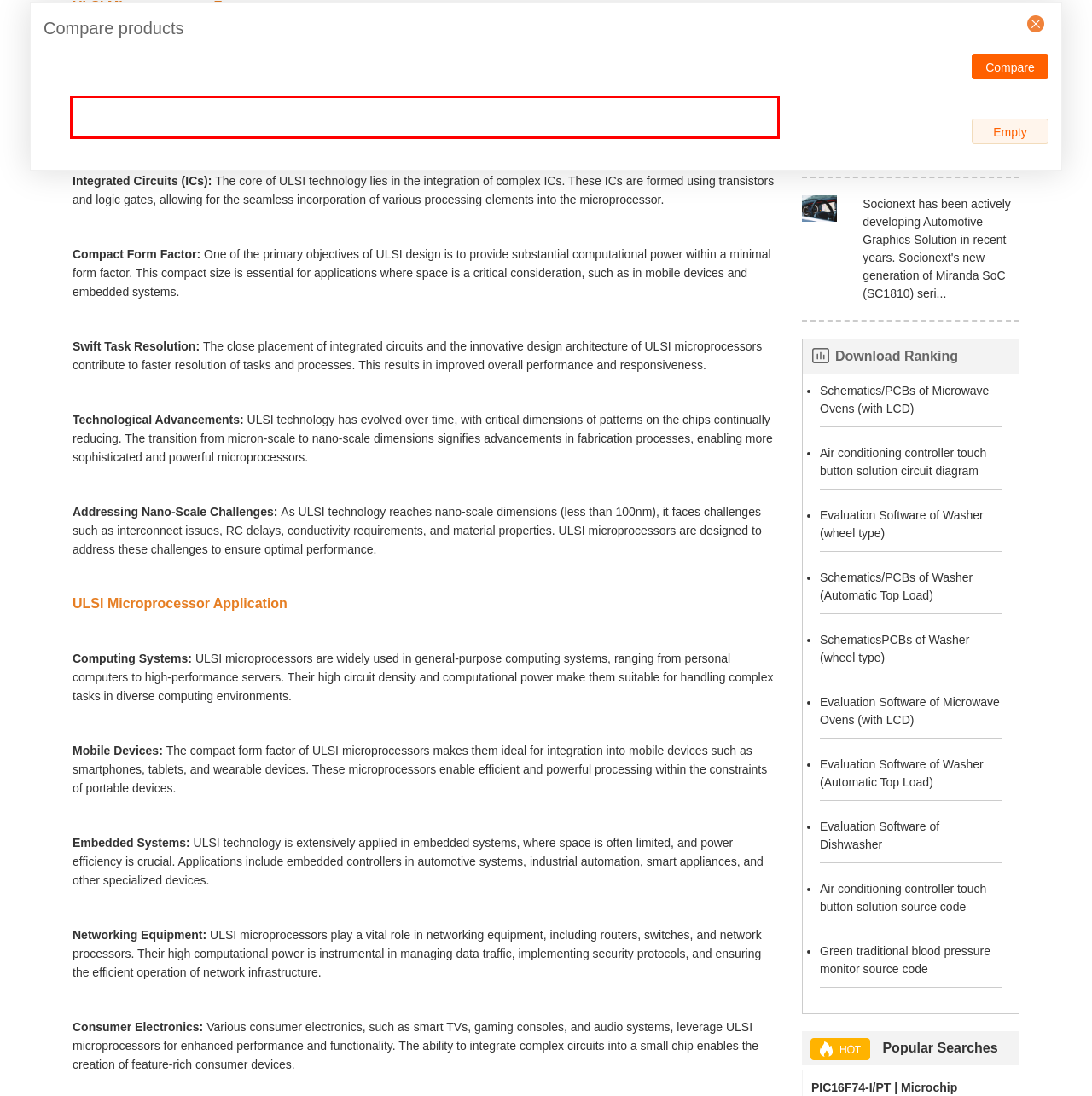You are given a screenshot of a webpage with a UI element highlighted by a red bounding box. Please perform OCR on the text content within this red bounding box.

High Circuit Density: ULSI microprocessors achieve an exceptionally high circuit density by integrating over one million circuit elements on a single chip. This enables the accommodation of intricate functionalities within a compact space.